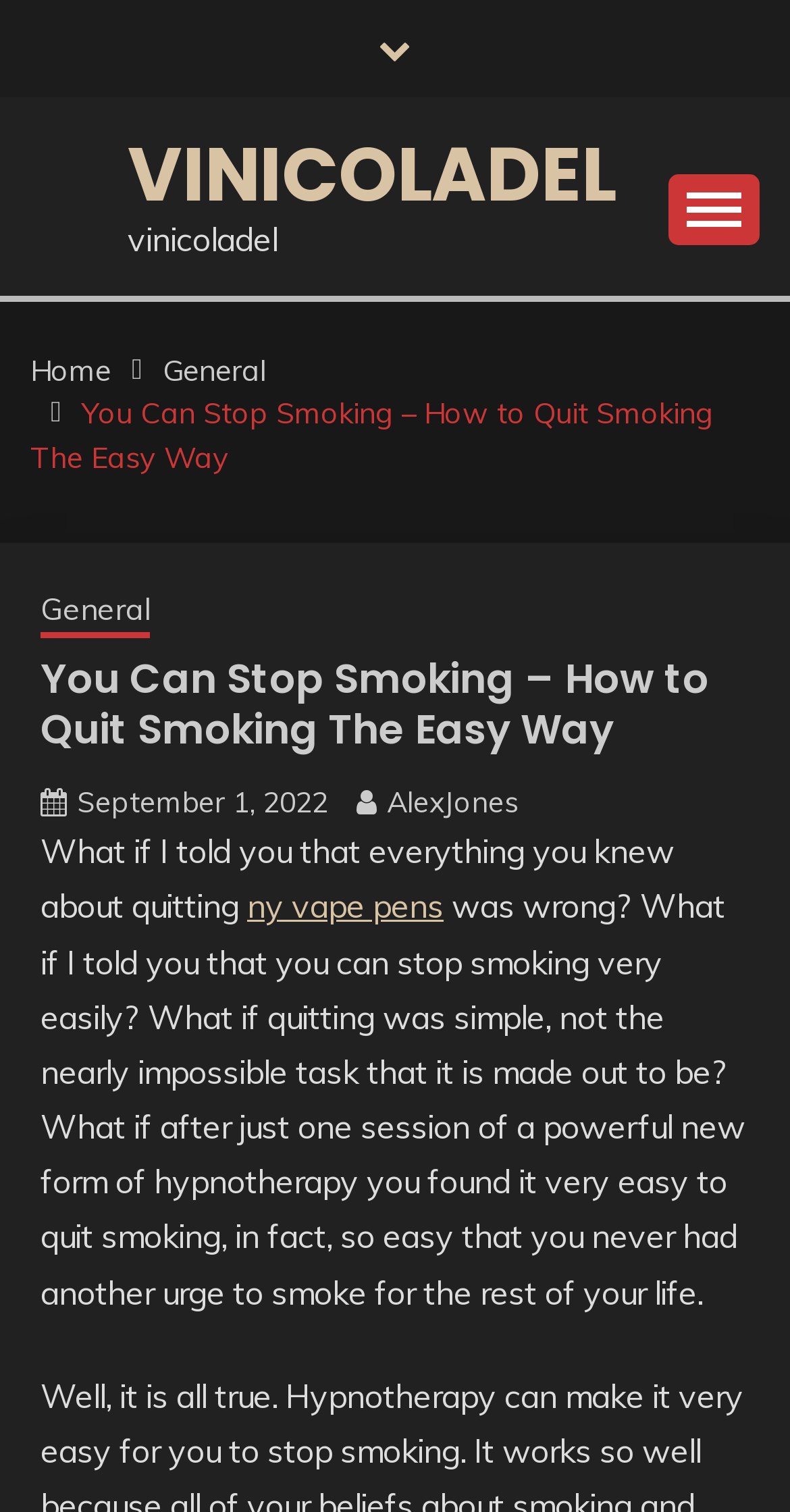Respond with a single word or phrase for the following question: 
What is the name of the website?

VINICOLADEL